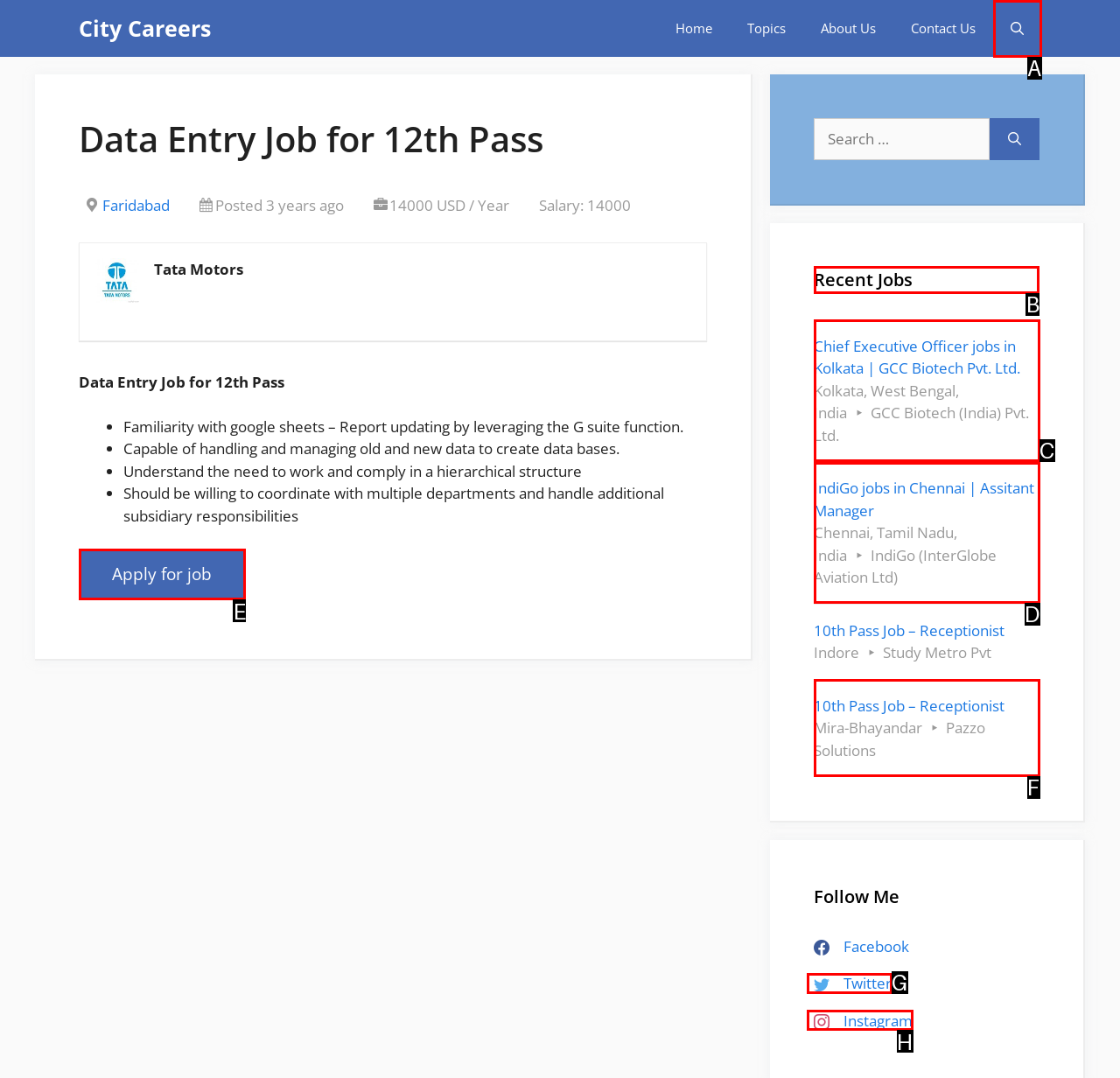Which letter corresponds to the correct option to complete the task: View the 'Recent Jobs' section?
Answer with the letter of the chosen UI element.

B